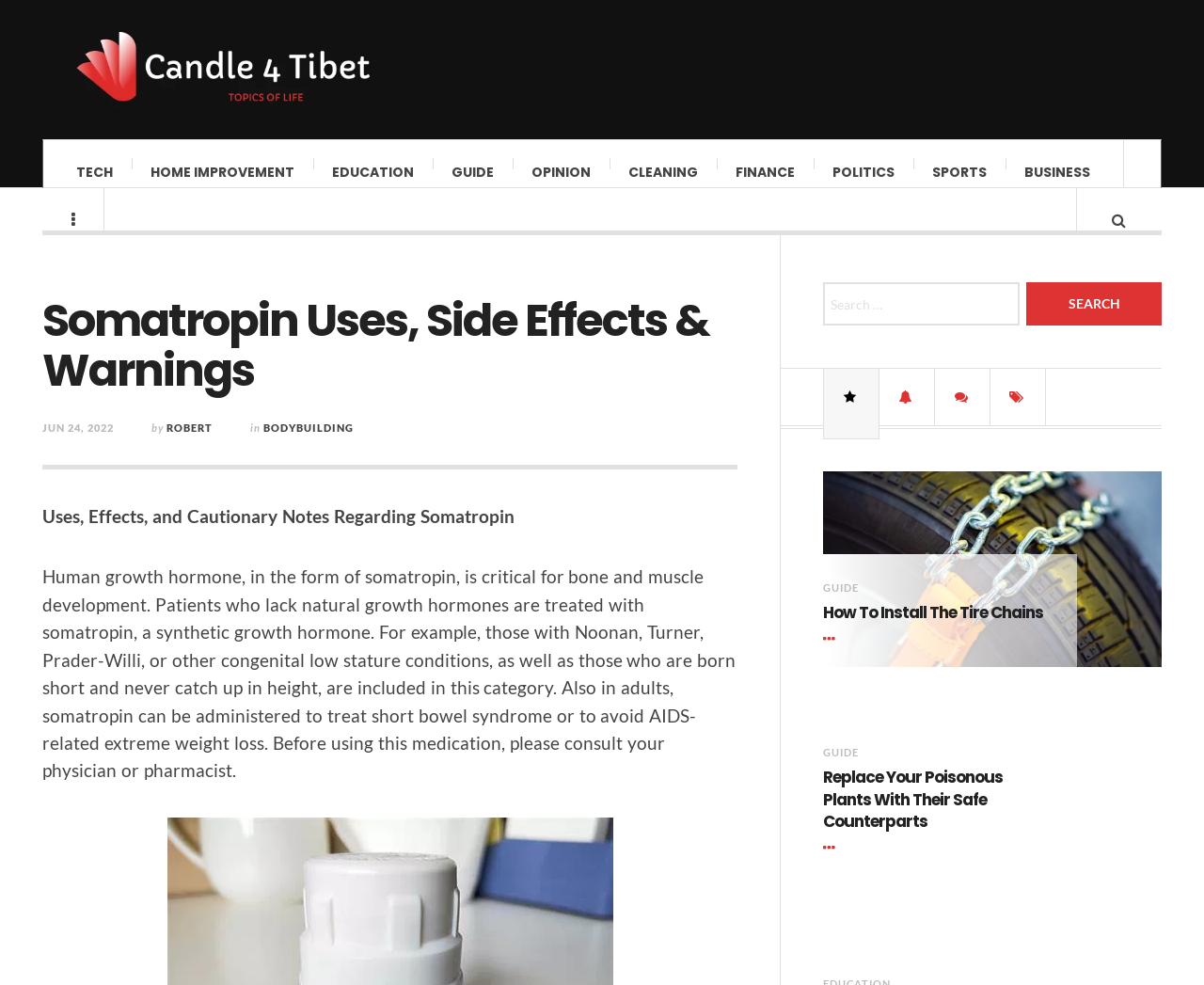Who wrote this article?
Please provide a detailed answer to the question.

The author of this article is ROBERT, as indicated by the link 'ROBERT' next to the text 'by' in the header section of the webpage.